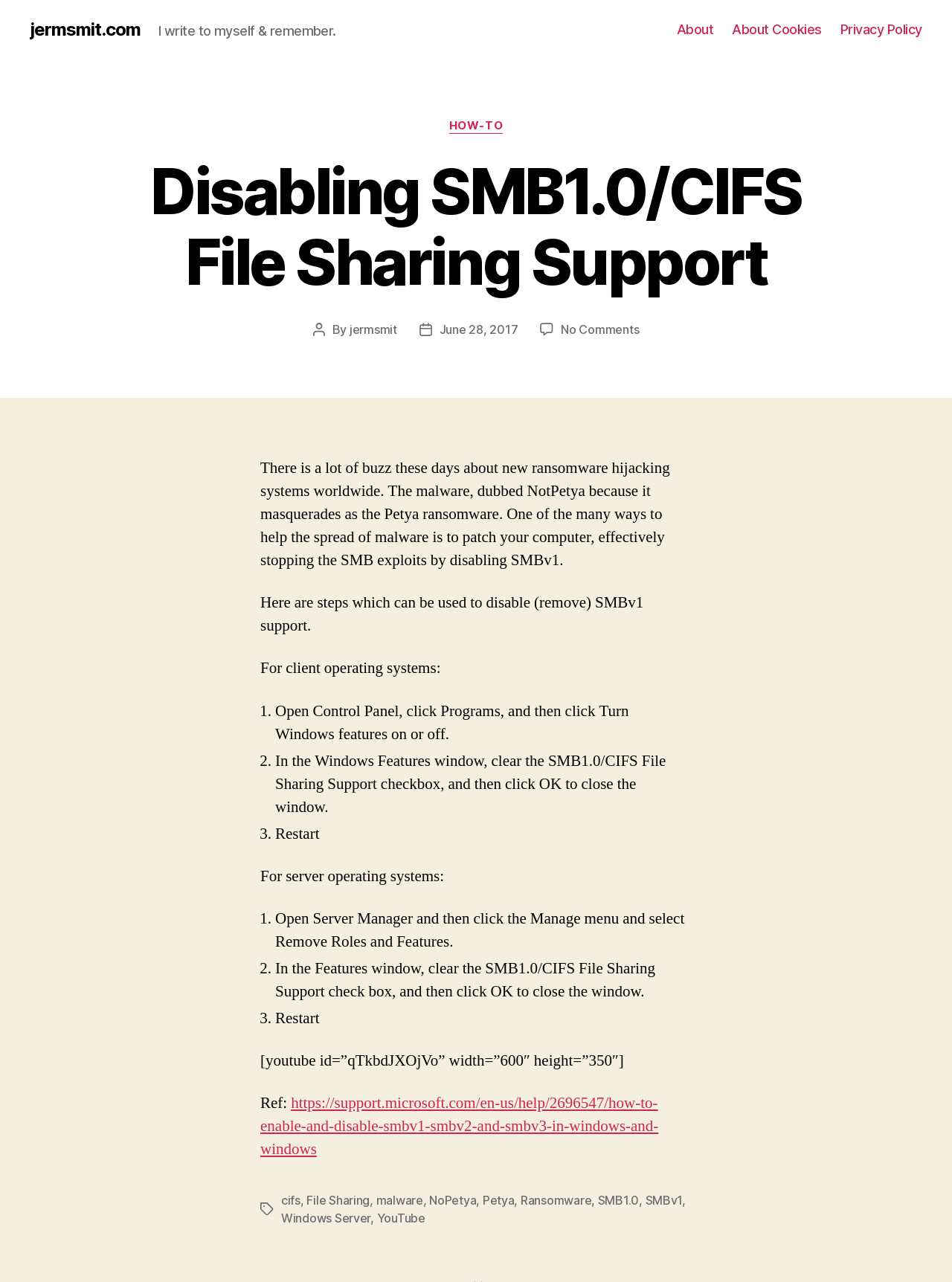For the following element description, predict the bounding box coordinates in the format (top-left x, top-left y, bottom-right x, bottom-right y). All values should be floating point numbers between 0 and 1. Description: About

[0.711, 0.017, 0.75, 0.029]